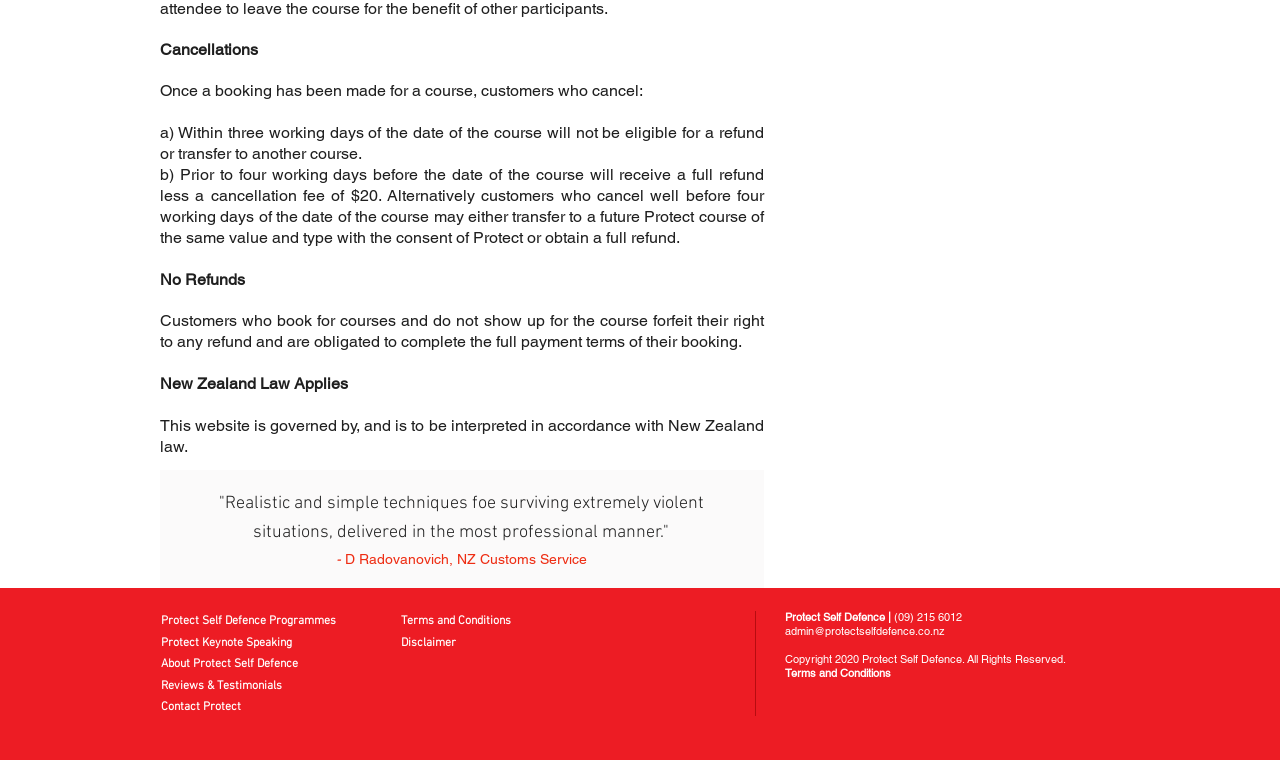Find the bounding box coordinates of the area to click in order to follow the instruction: "Click on 'Contact Protect'".

[0.126, 0.922, 0.188, 0.94]